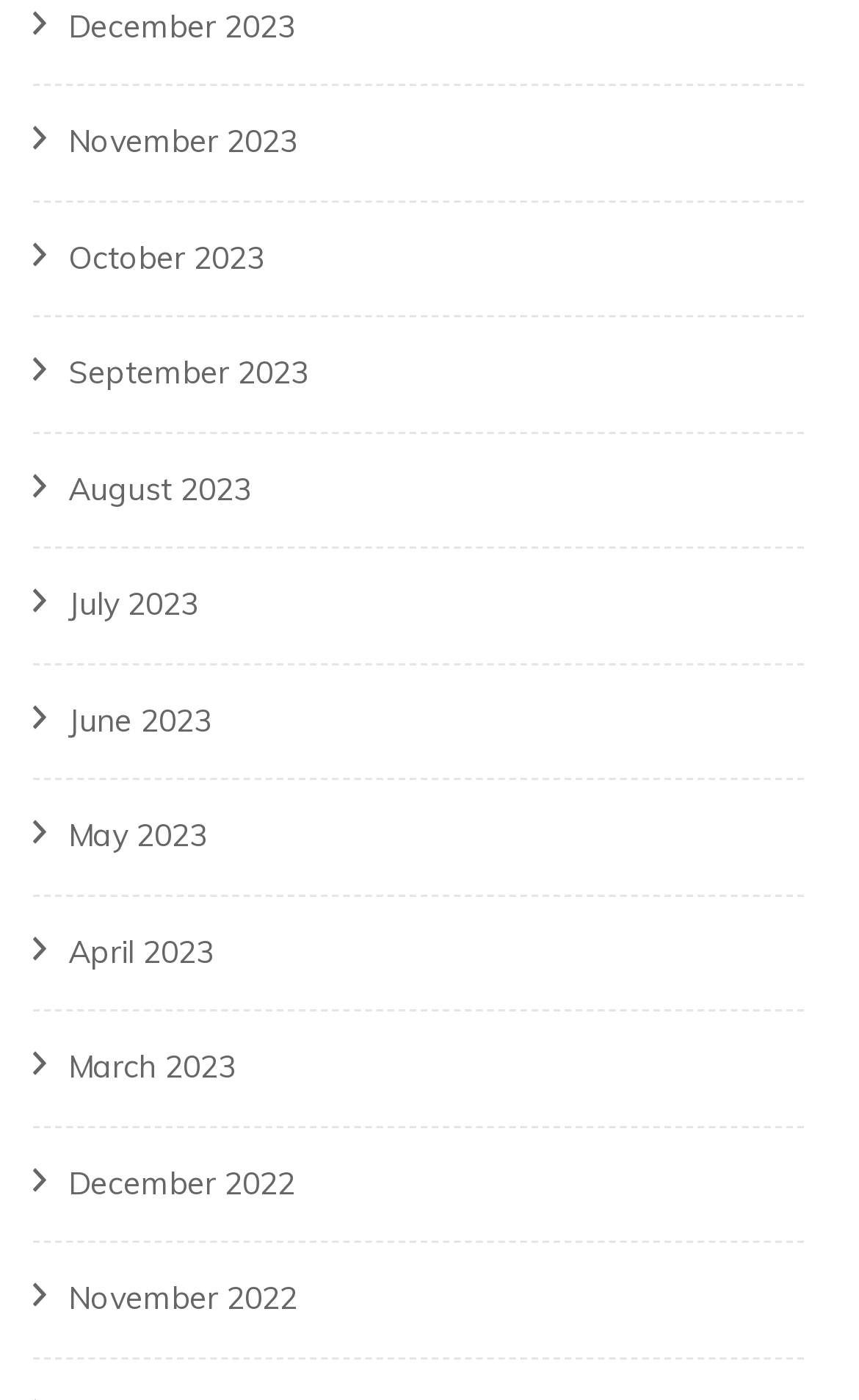Please reply to the following question with a single word or a short phrase:
What is the vertical position of the link 'June 2023'?

Middle